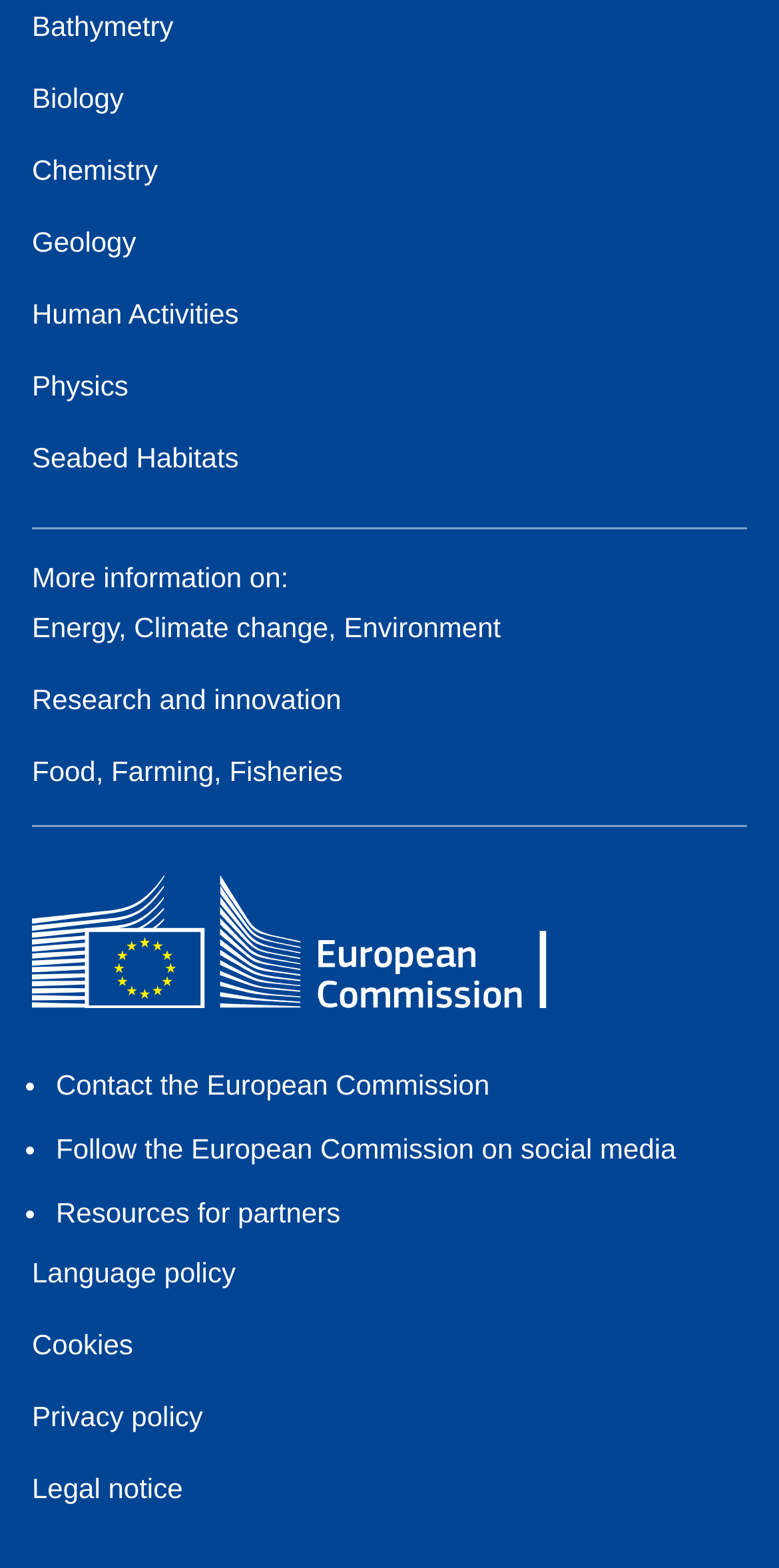Identify the bounding box coordinates for the UI element that matches this description: "Example Photos".

None